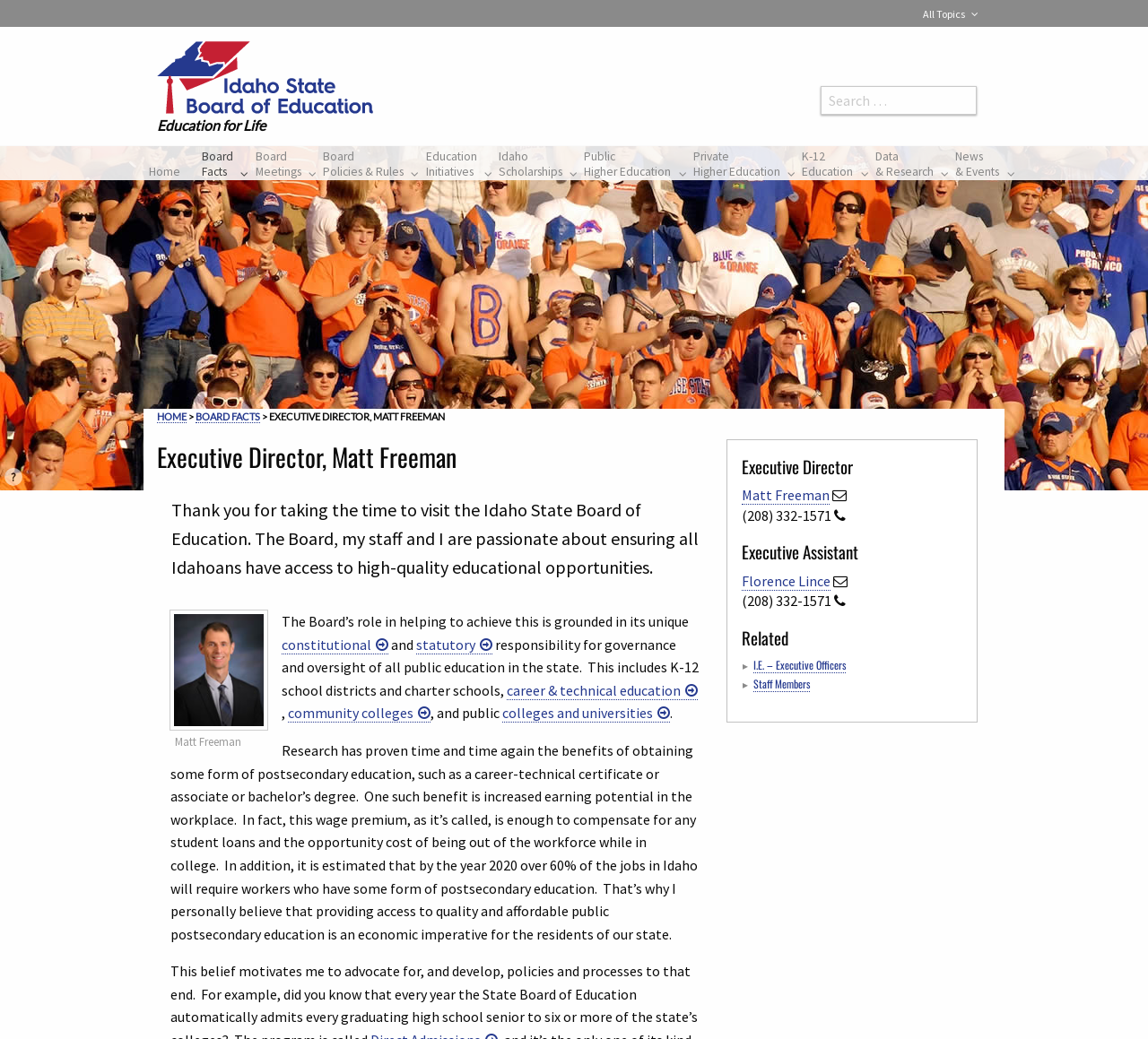Can you provide the bounding box coordinates for the element that should be clicked to implement the instruction: "View Idaho Scholarships"?

[0.419, 0.13, 0.49, 0.186]